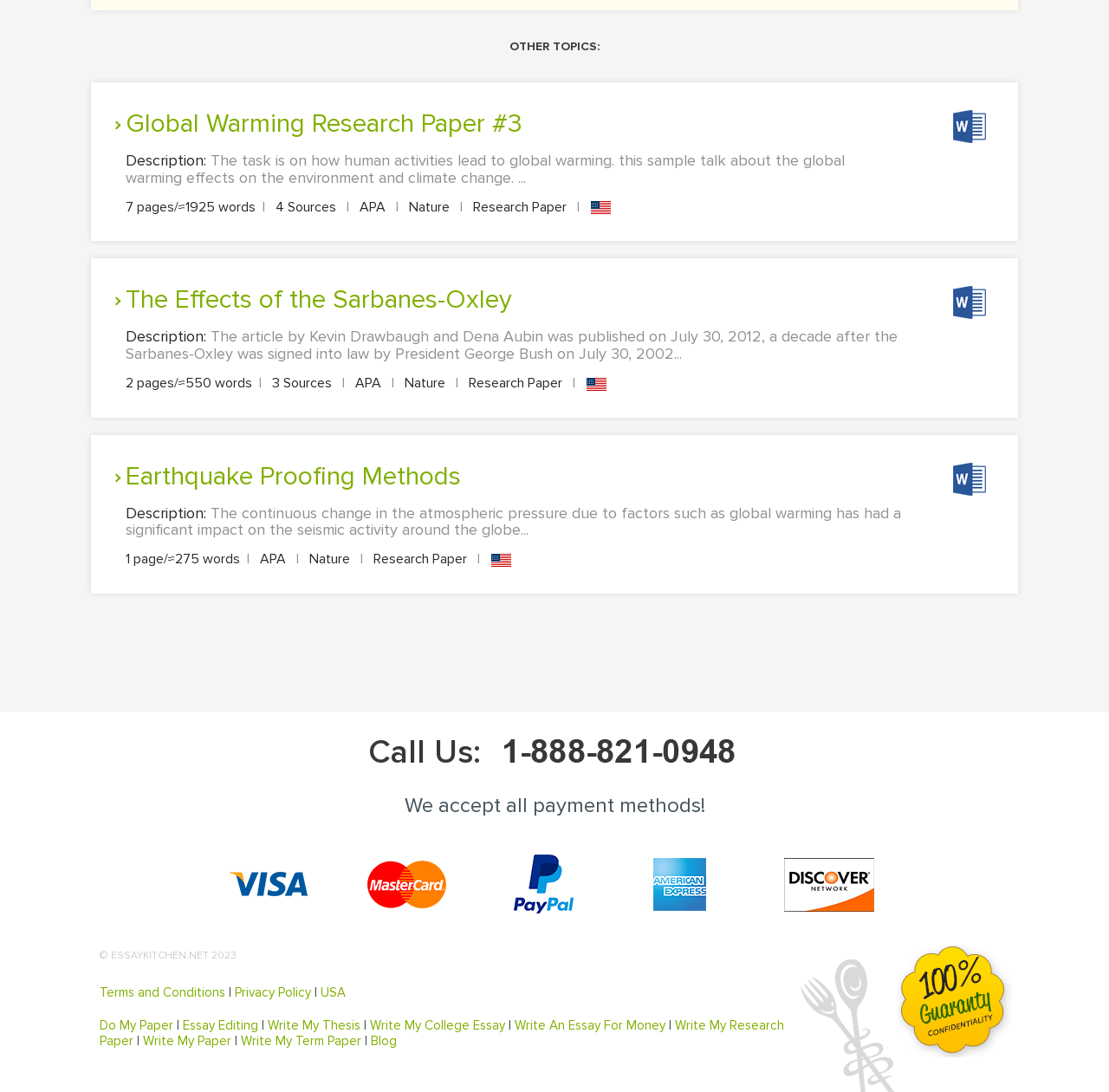Please identify the bounding box coordinates of the clickable region that I should interact with to perform the following instruction: "Call the customer support". The coordinates should be expressed as four float numbers between 0 and 1, i.e., [left, top, right, bottom].

[0.332, 0.67, 0.441, 0.707]